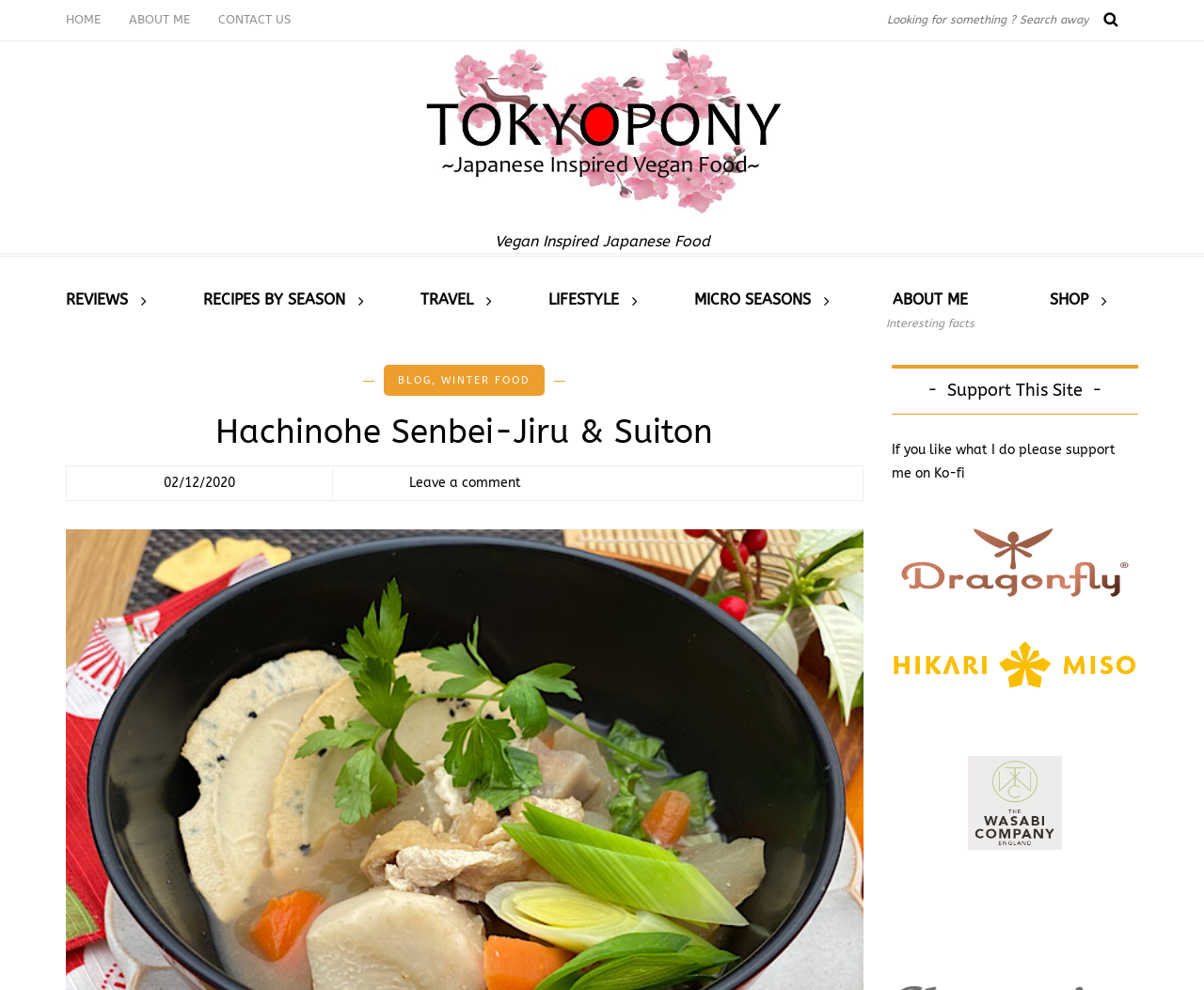Highlight the bounding box coordinates of the element you need to click to perform the following instruction: "Read REVIEWS."

[0.055, 0.259, 0.138, 0.347]